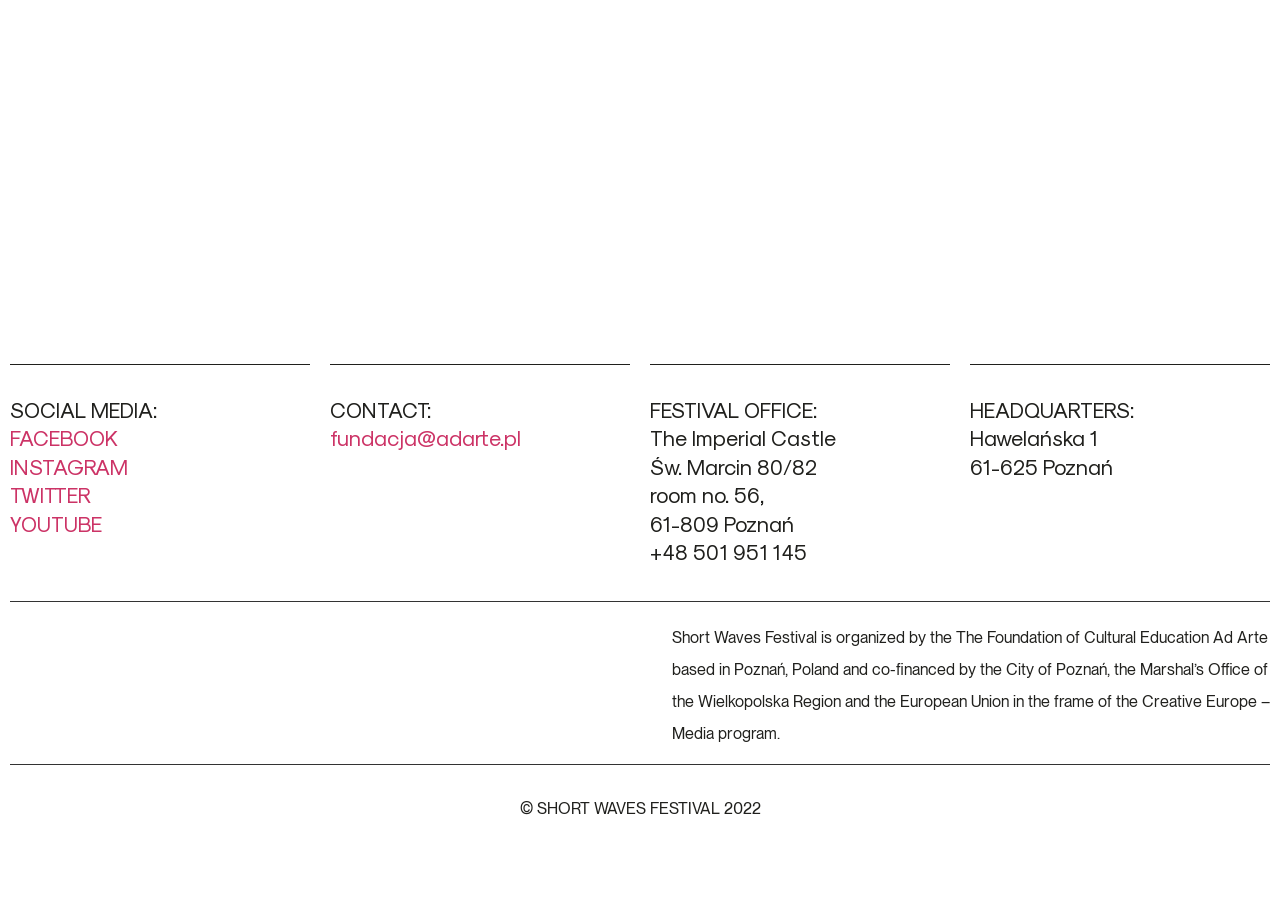What is the address of the Festival Office?
Kindly give a detailed and elaborate answer to the question.

I found the answer by looking at the section labeled 'FESTIVAL OFFICE:' which lists the address as 'The Imperial Castle, Św. Marcin 80/82, 61-809 Poznań'.